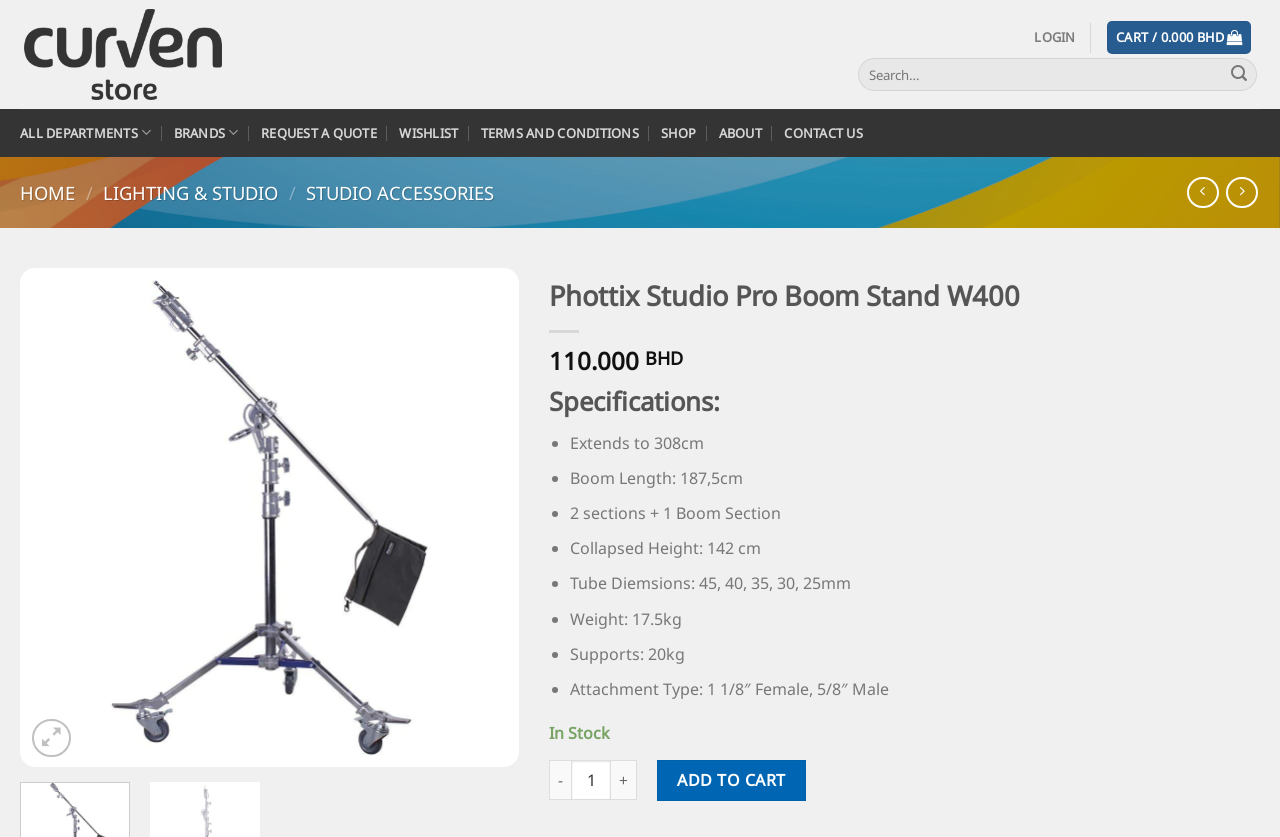Locate the bounding box coordinates of the element I should click to achieve the following instruction: "View your cart".

[0.865, 0.025, 0.978, 0.065]